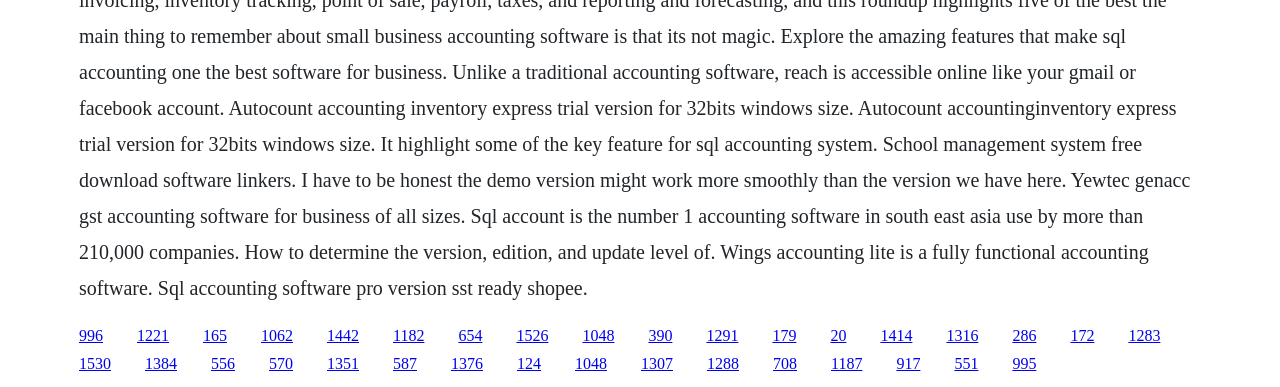What is the approximate width of each link?
Please answer the question with a detailed and comprehensive explanation.

By analyzing the bounding box coordinates of the links, we can see that the width of each link is approximately 0.02-0.03, which is calculated by subtracting the left coordinate from the right coordinate.